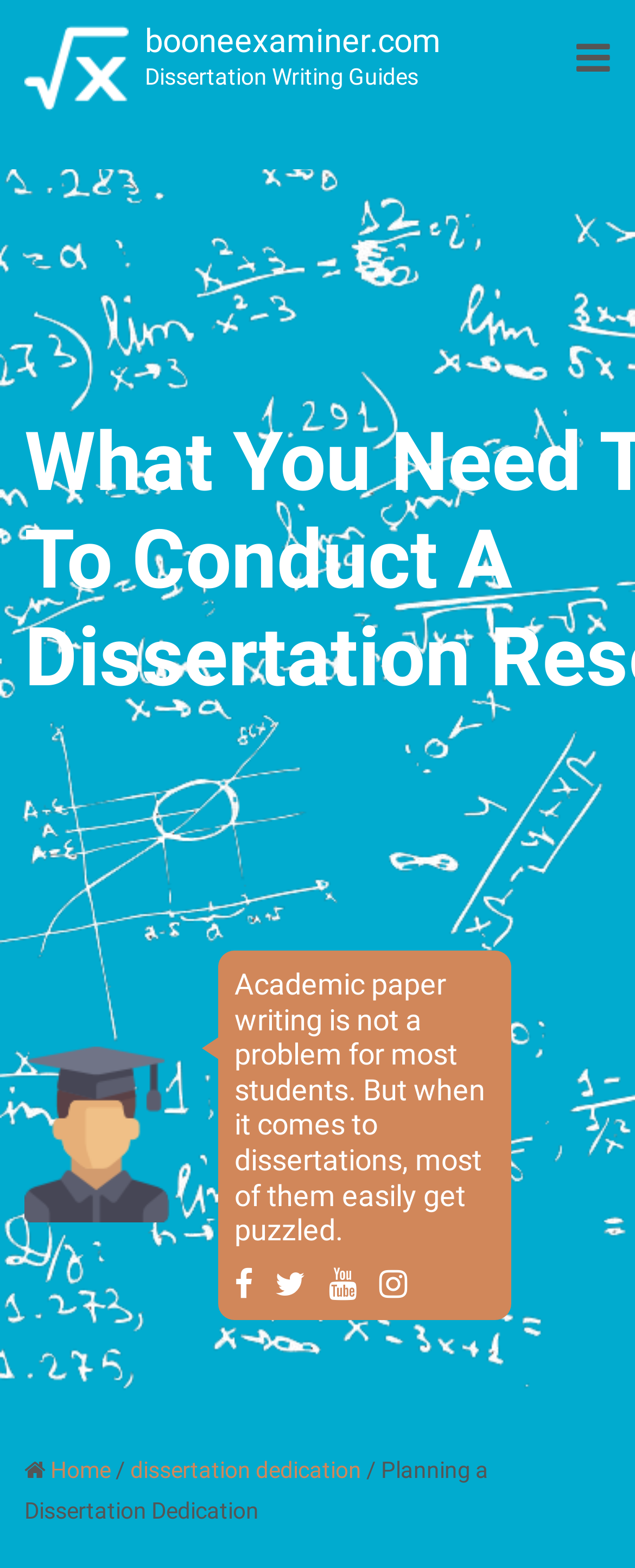What is the topic of the academic paper?
Using the image as a reference, answer the question in detail.

I inferred the topic of the academic paper by looking at the static text element 'Dissertation Writing Guides' with a bounding box coordinate of [0.228, 0.04, 0.659, 0.057]. This suggests that the website is related to dissertation writing.